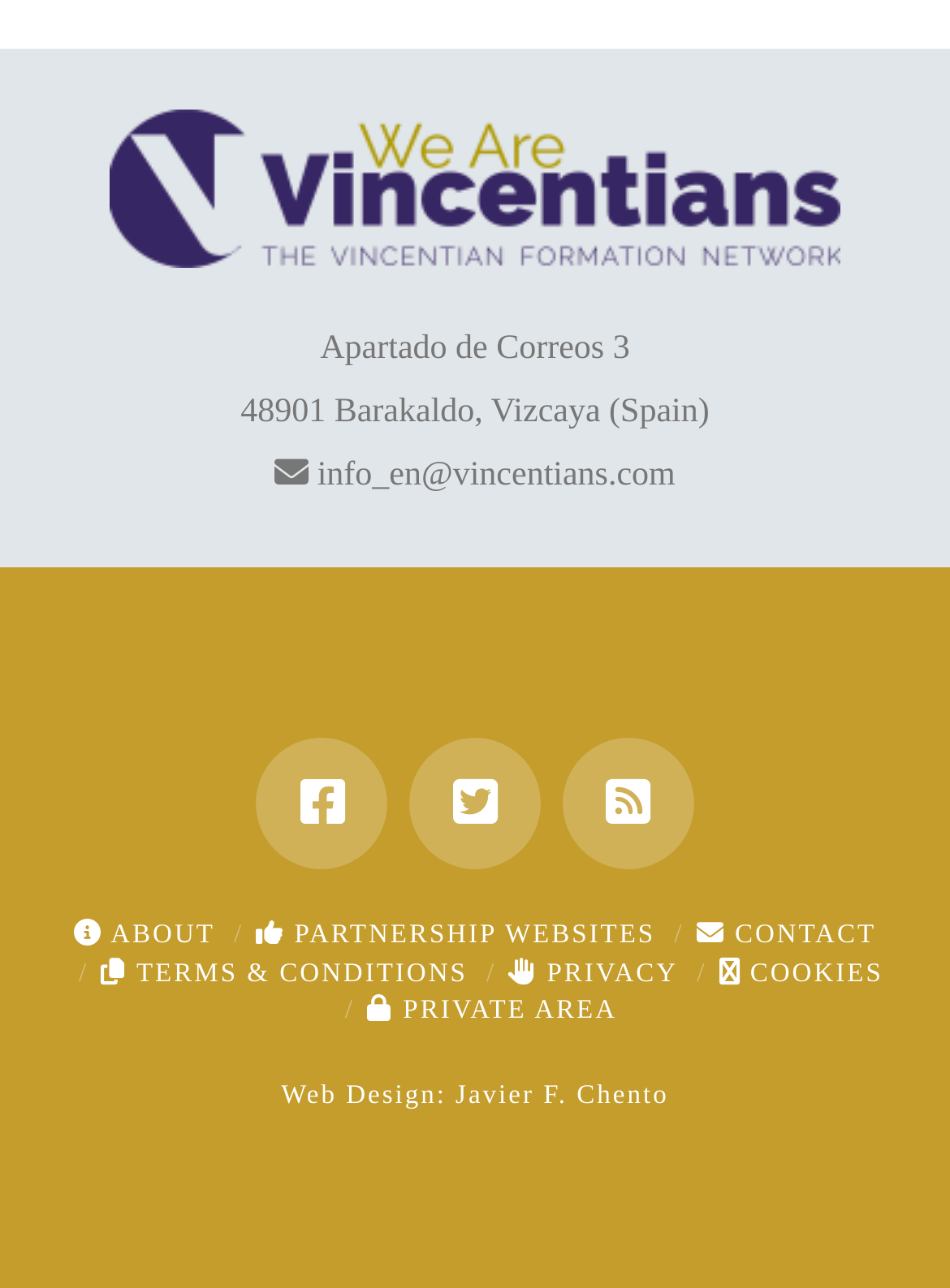Identify the bounding box coordinates of the part that should be clicked to carry out this instruction: "contact us".

[0.733, 0.715, 0.922, 0.738]